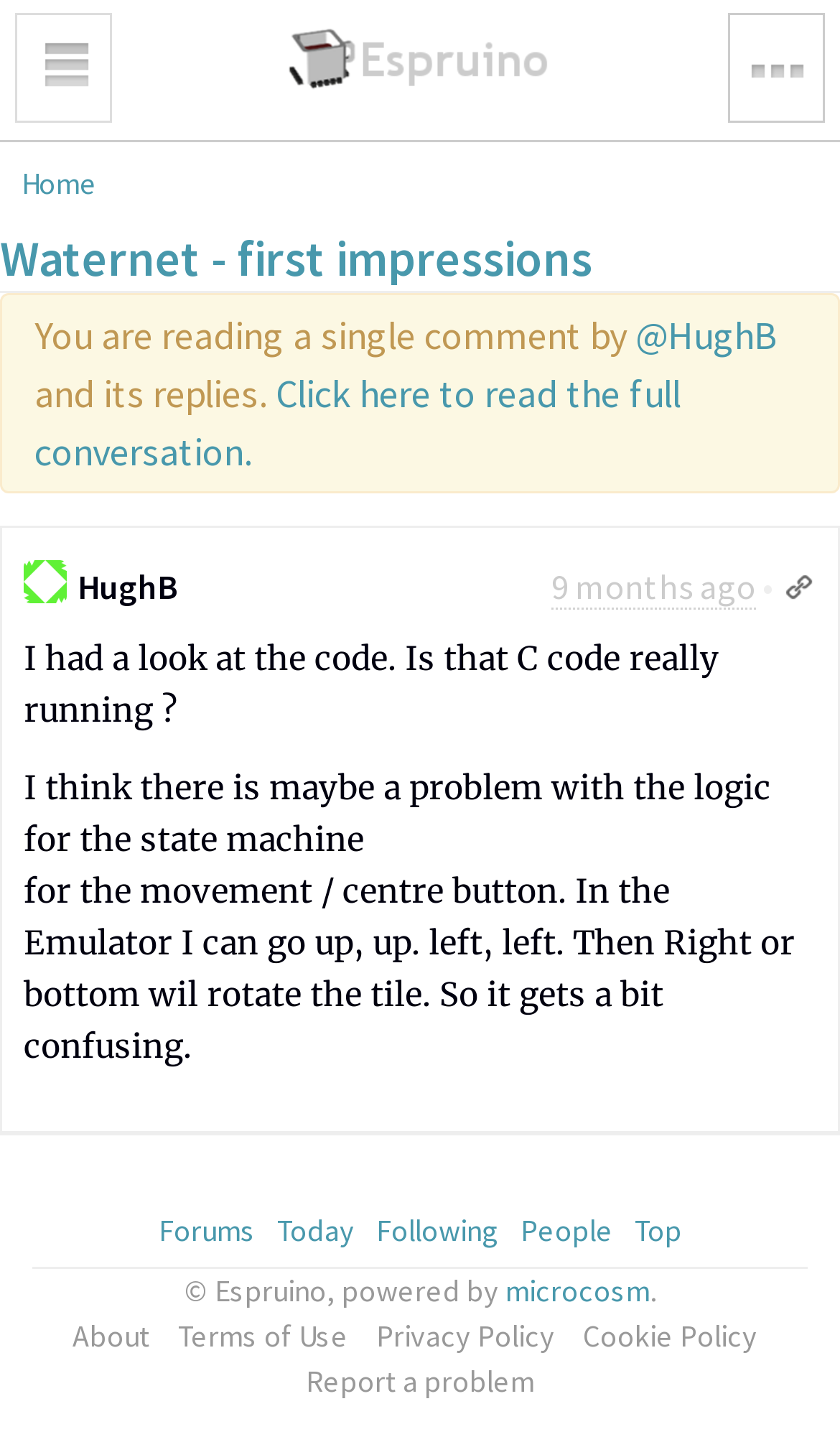Bounding box coordinates are specified in the format (top-left x, top-left y, bottom-right x, bottom-right y). All values are floating point numbers bounded between 0 and 1. Please provide the bounding box coordinate of the region this sentence describes: parent_node: 9 months ago •

[0.931, 0.393, 0.972, 0.423]